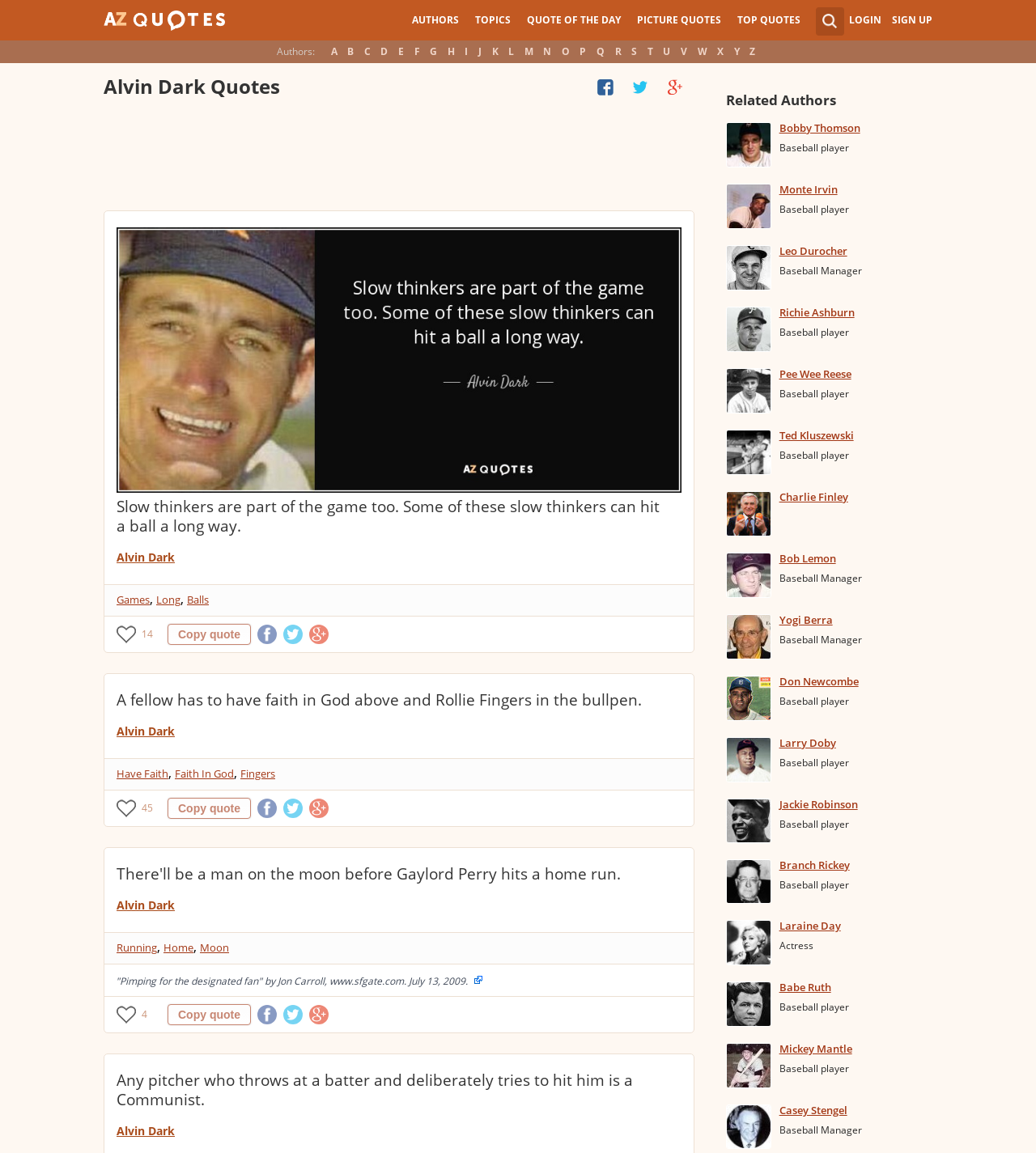Identify the first-level heading on the webpage and generate its text content.

Alvin Dark Quotes